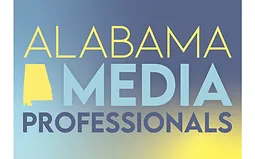Provide an in-depth description of the image you see.

The image features a stylized logo for "Alabama Media Professionals." The logo showcases the state of Alabama highlighted on the left, complemented by bold typography. "ALABAMA" is displayed prominently in bright yellow letters, while "MEDIA PROFESSIONALS" is rendered in a gradient of light blue and dark blue. The design exudes a modern and professional look, indicative of the organization’s focus on supporting professionals in the communications and media industry. This logo represents the Alliance of Media Professionals, symbolizing their commitment to fostering community and support among media practitioners in Alabama.